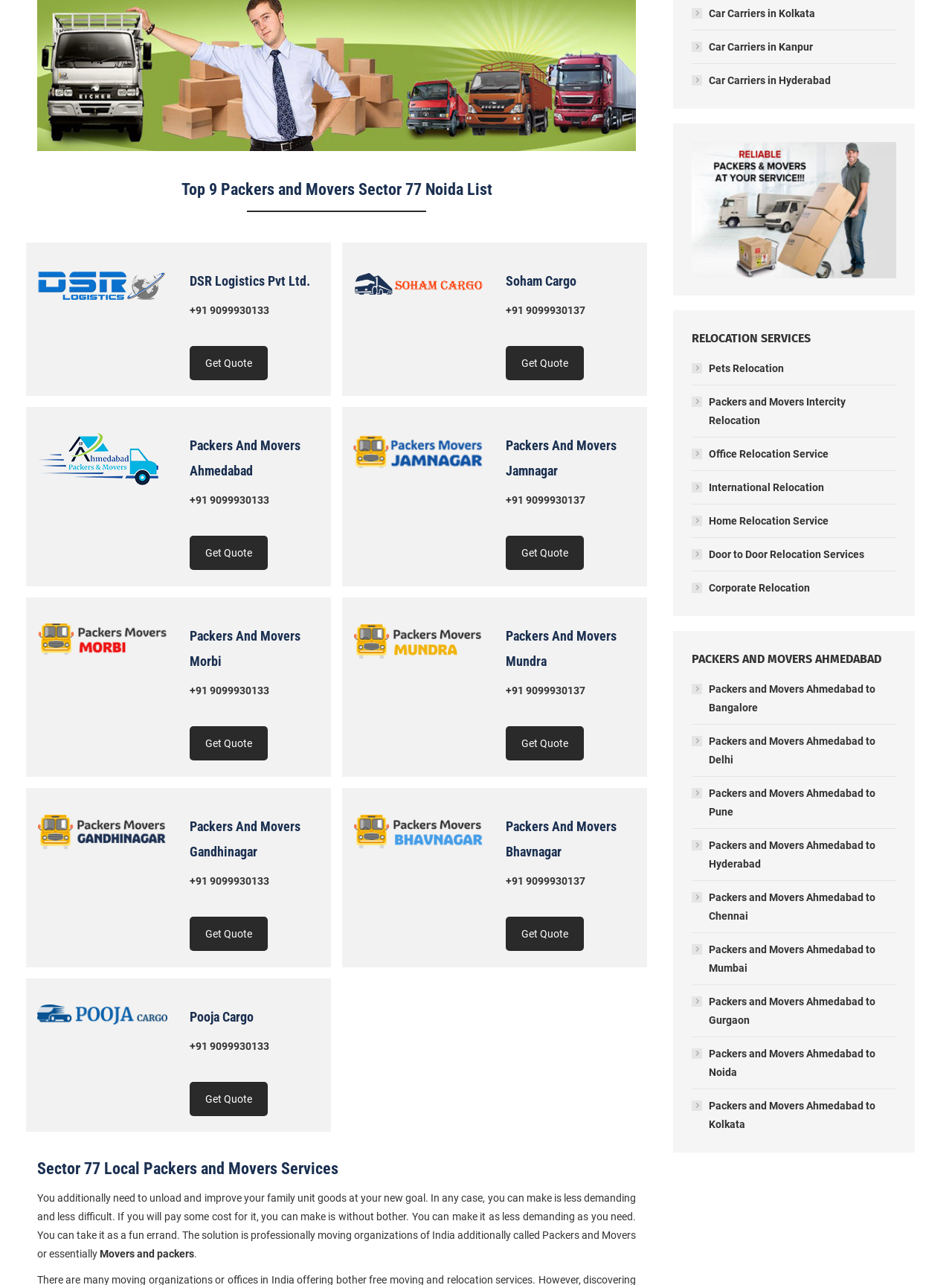Locate the bounding box coordinates of the element that needs to be clicked to carry out the instruction: "Visit Packers And Movers Ahmedabad website". The coordinates should be given as four float numbers ranging from 0 to 1, i.e., [left, top, right, bottom].

[0.199, 0.341, 0.316, 0.373]